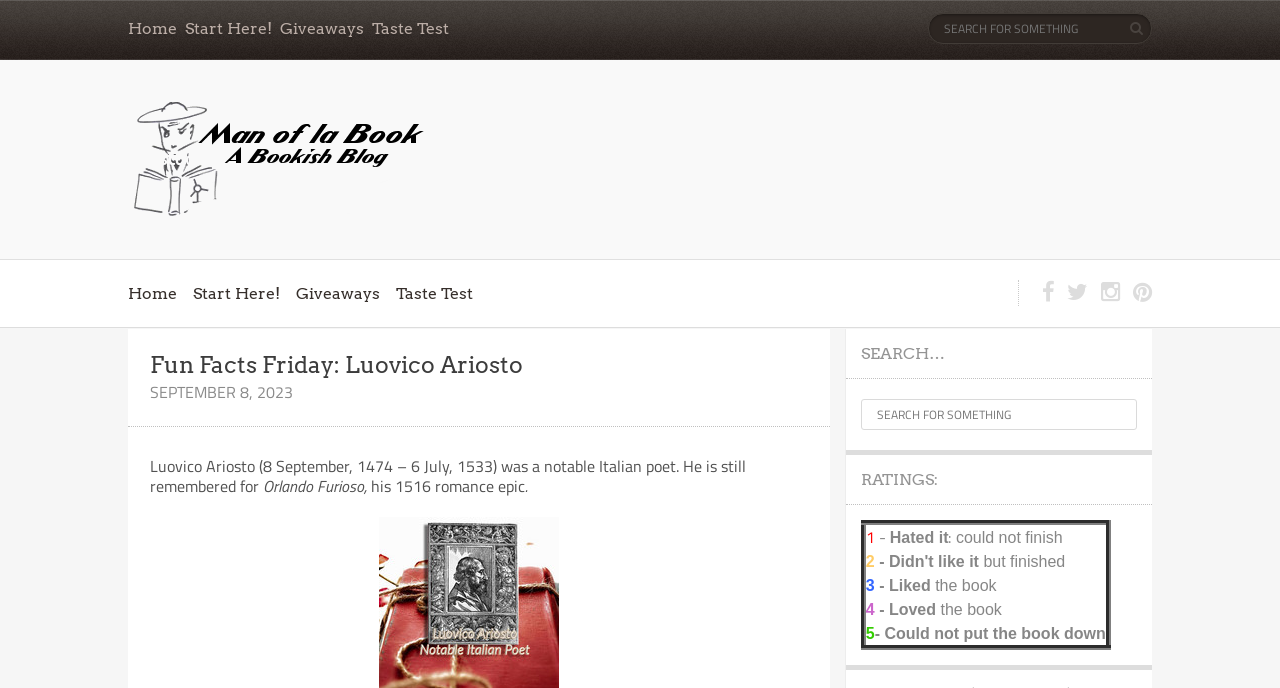What is the name of the Italian poet?
Using the image as a reference, answer with just one word or a short phrase.

Luovico Ariosto